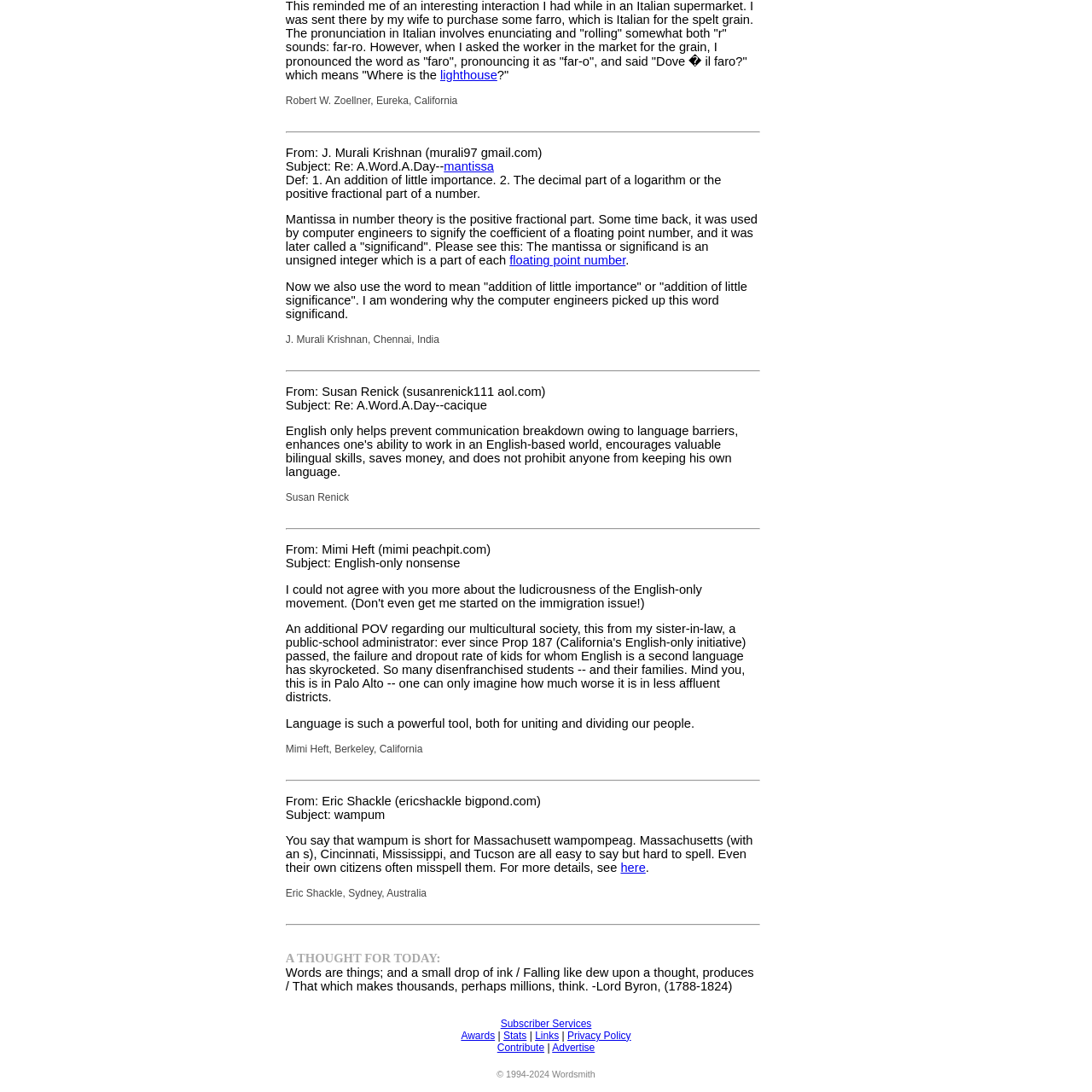How many horizontal separators are there on the webpage?
Your answer should be a single word or phrase derived from the screenshot.

5